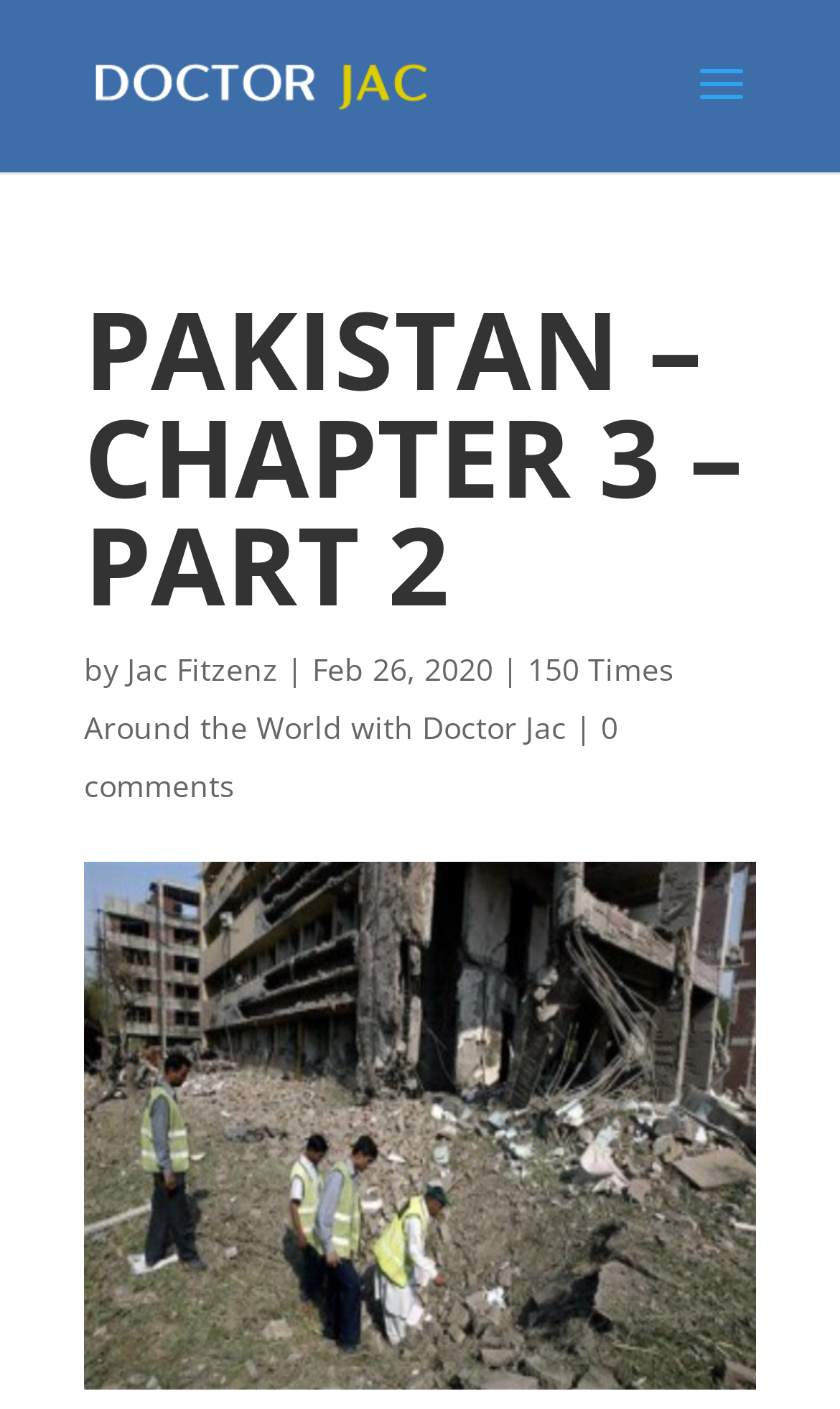Respond to the question below with a single word or phrase: Who is the author of this chapter?

Jac Fitzenz